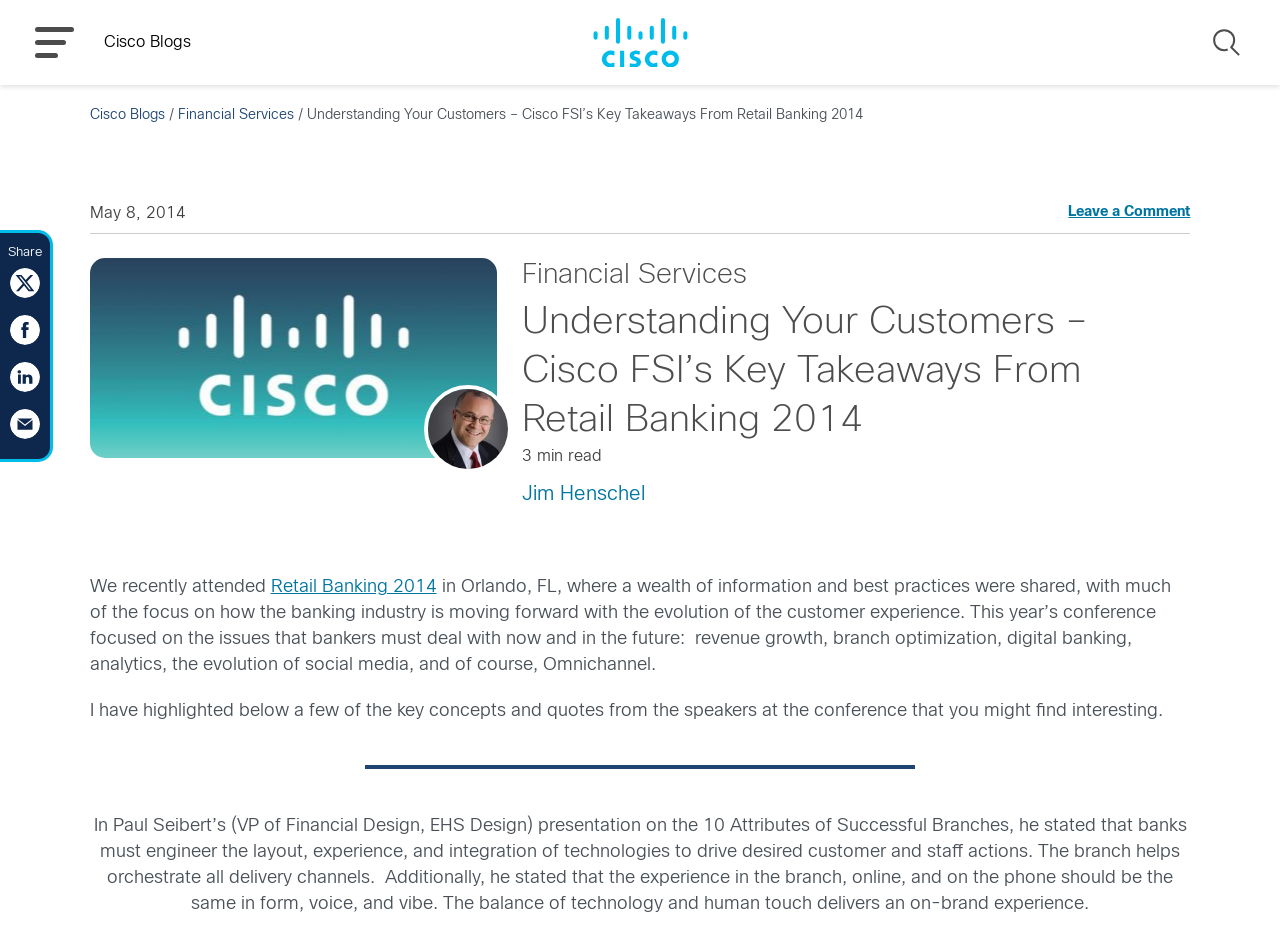Using the format (top-left x, top-left y, bottom-right x, bottom-right y), and given the element description, identify the bounding box coordinates within the screenshot: Search

[0.945, 0.026, 0.973, 0.064]